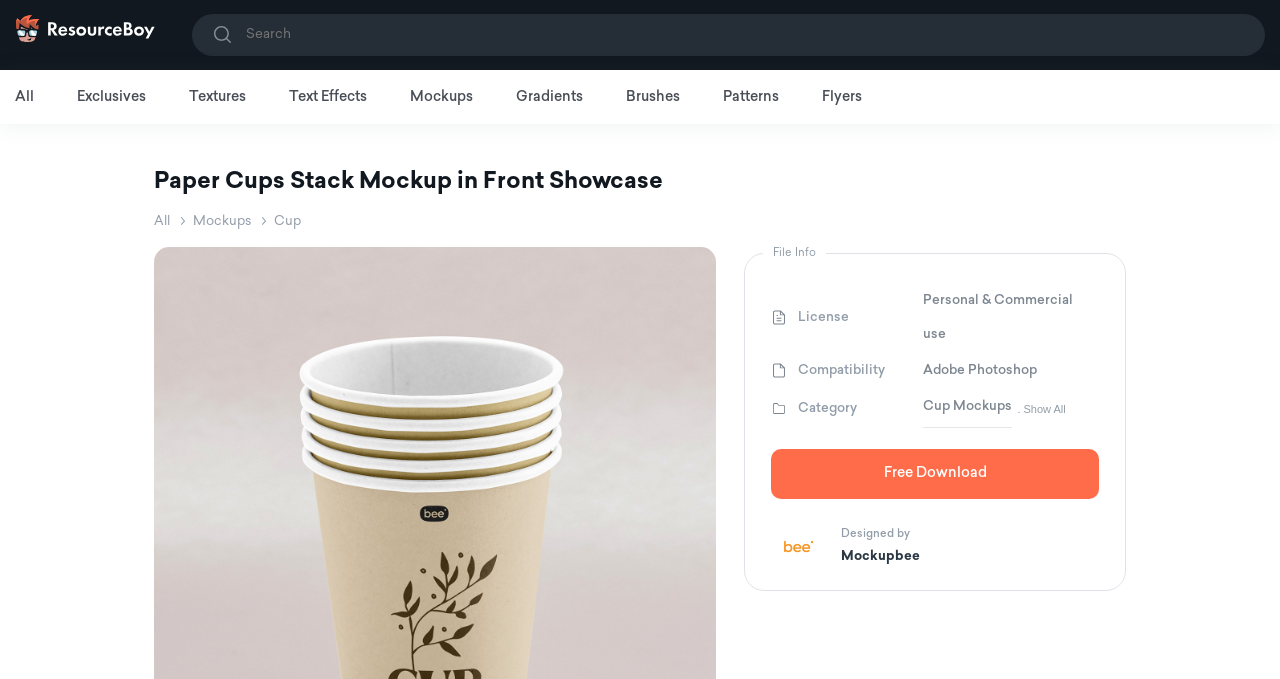Elaborate on the webpage's design and content in a detailed caption.

This webpage is about a paper cups stack mockup in front showcase, specifically designed for branding and commercial use. At the top, there is a search box and a navigation menu with various categories such as exclusives, textures, text effects, and more. Below the navigation menu, there is a heading that reads "Paper Cups Stack Mockup in Front Showcase" followed by a breadcrumb navigation that shows the current location within the website.

On the right side of the page, there is a section titled "File Info" that provides details about the file, including its license, compatibility, and category. This section is organized in a table format with images and text. There are also links to related categories, such as "Cup Mockups" and "Branding Mockups", and a button to show all related mockups.

At the bottom of the "File Info" section, there is a link to download the file for free and a credit to the designer, "Mockupbee". Overall, the webpage is focused on showcasing a specific design resource and providing relevant information and links to related resources.